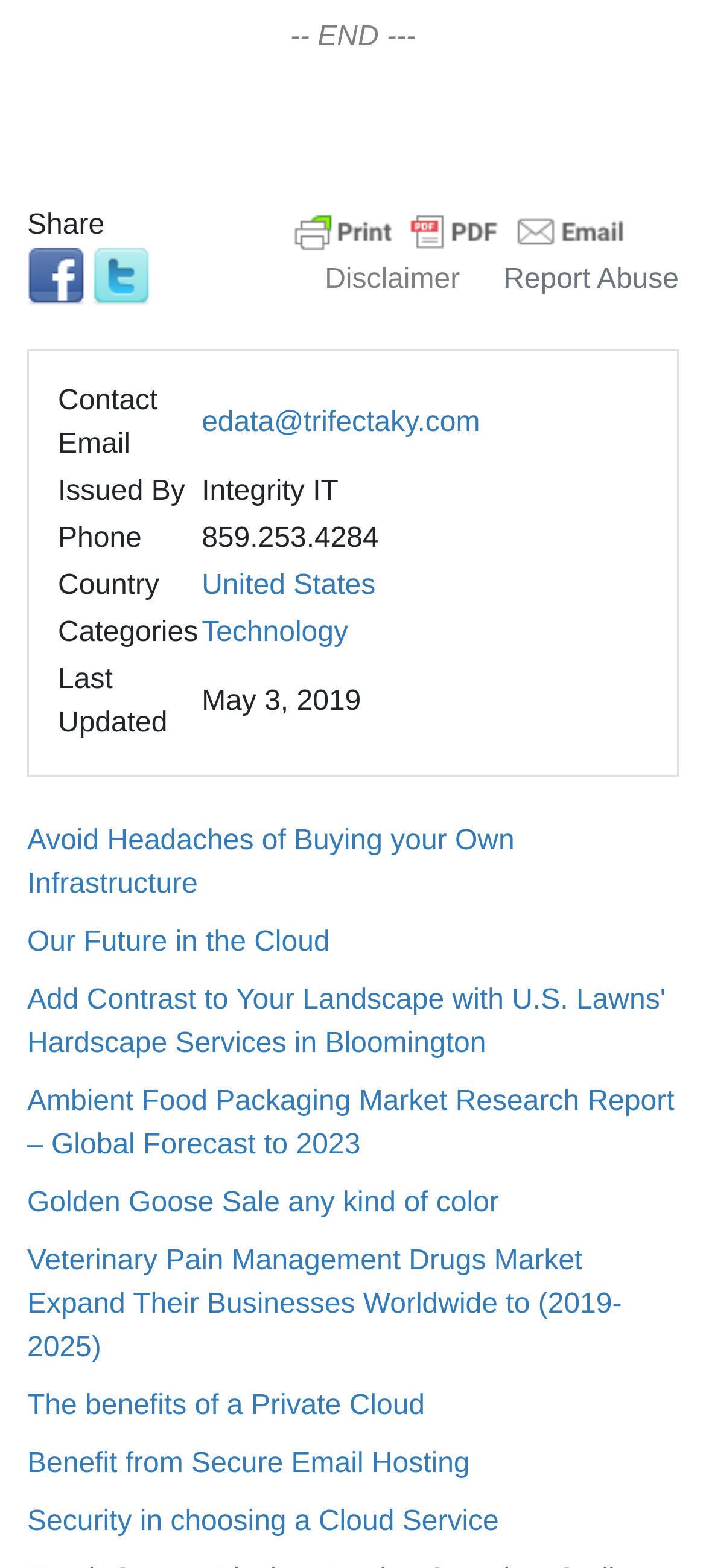What is the country?
Answer the question with detailed information derived from the image.

I found the country by looking at the table with the gridcells, where I saw a row with a gridcell labeled 'Country' and another gridcell with the country name 'United States'.